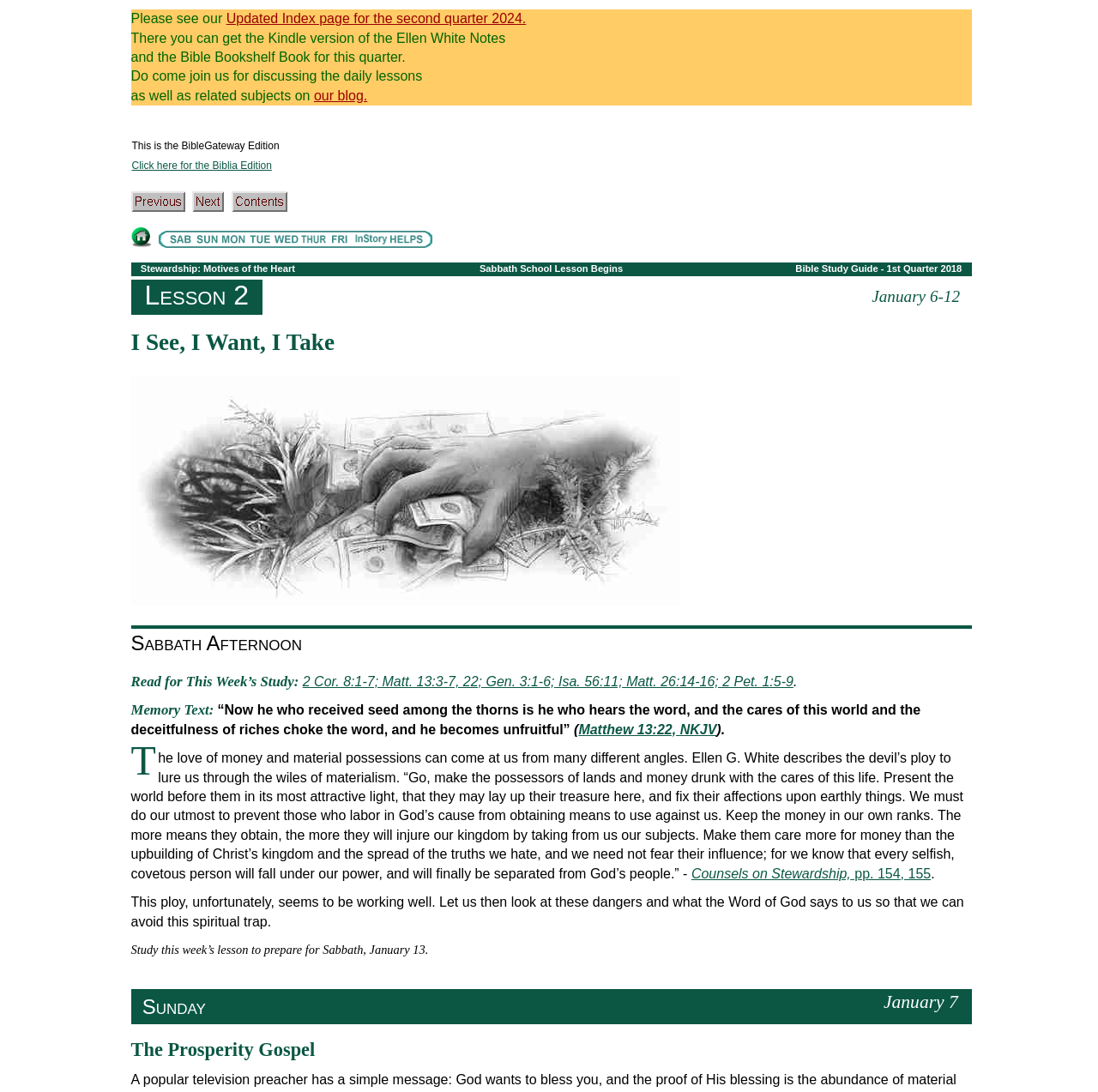Please provide a comprehensive answer to the question based on the screenshot: What is the title of the section that discusses the devil's ploy to lure people through materialism?

By analyzing the webpage content, specifically the heading element with the text 'The Prosperity Gospel', it is clear that this section discusses the devil's ploy to lure people through materialism and is titled 'The Prosperity Gospel'.